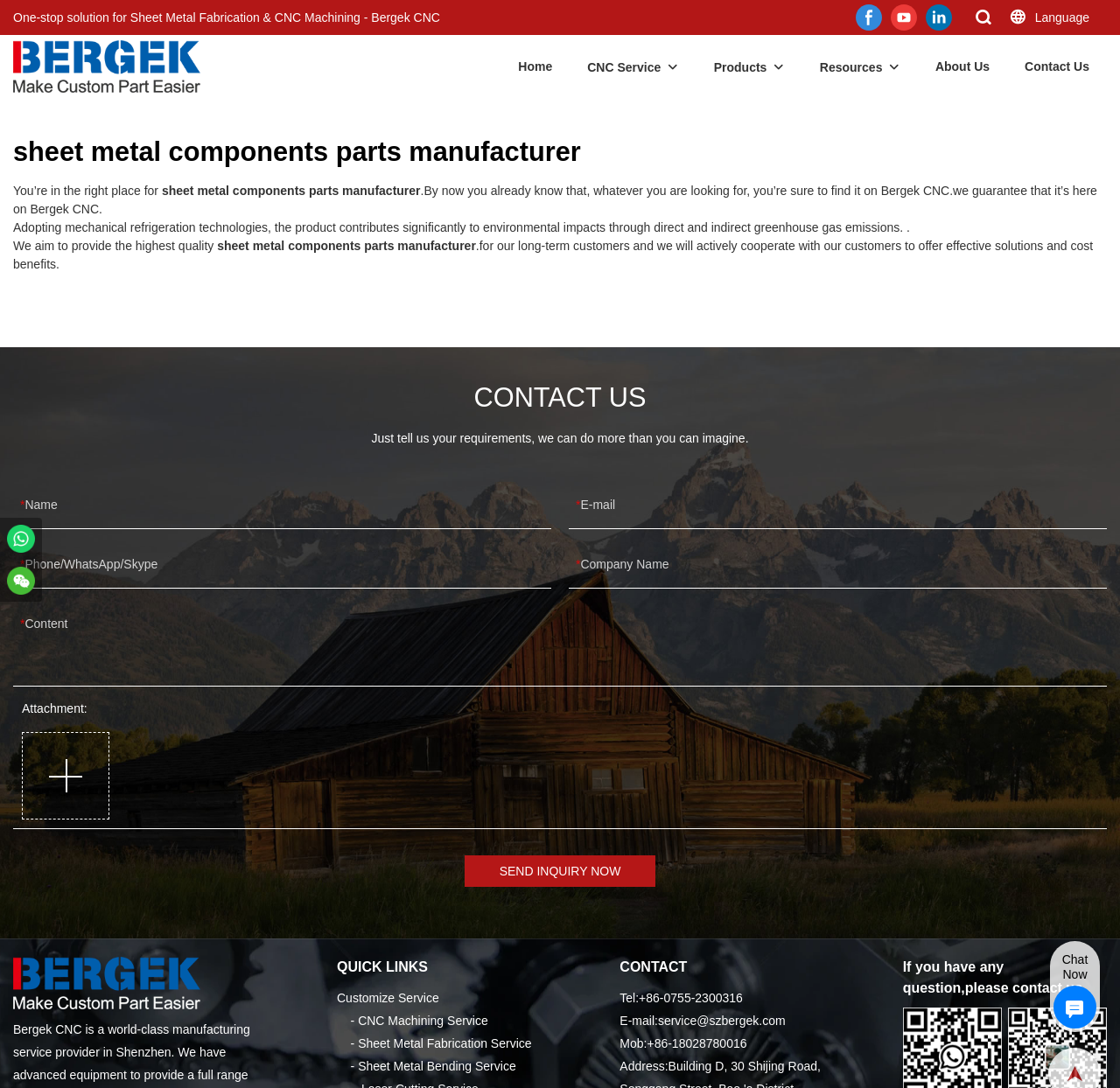What is the company name of the website?
Observe the image and answer the question with a one-word or short phrase response.

Bergek CNC